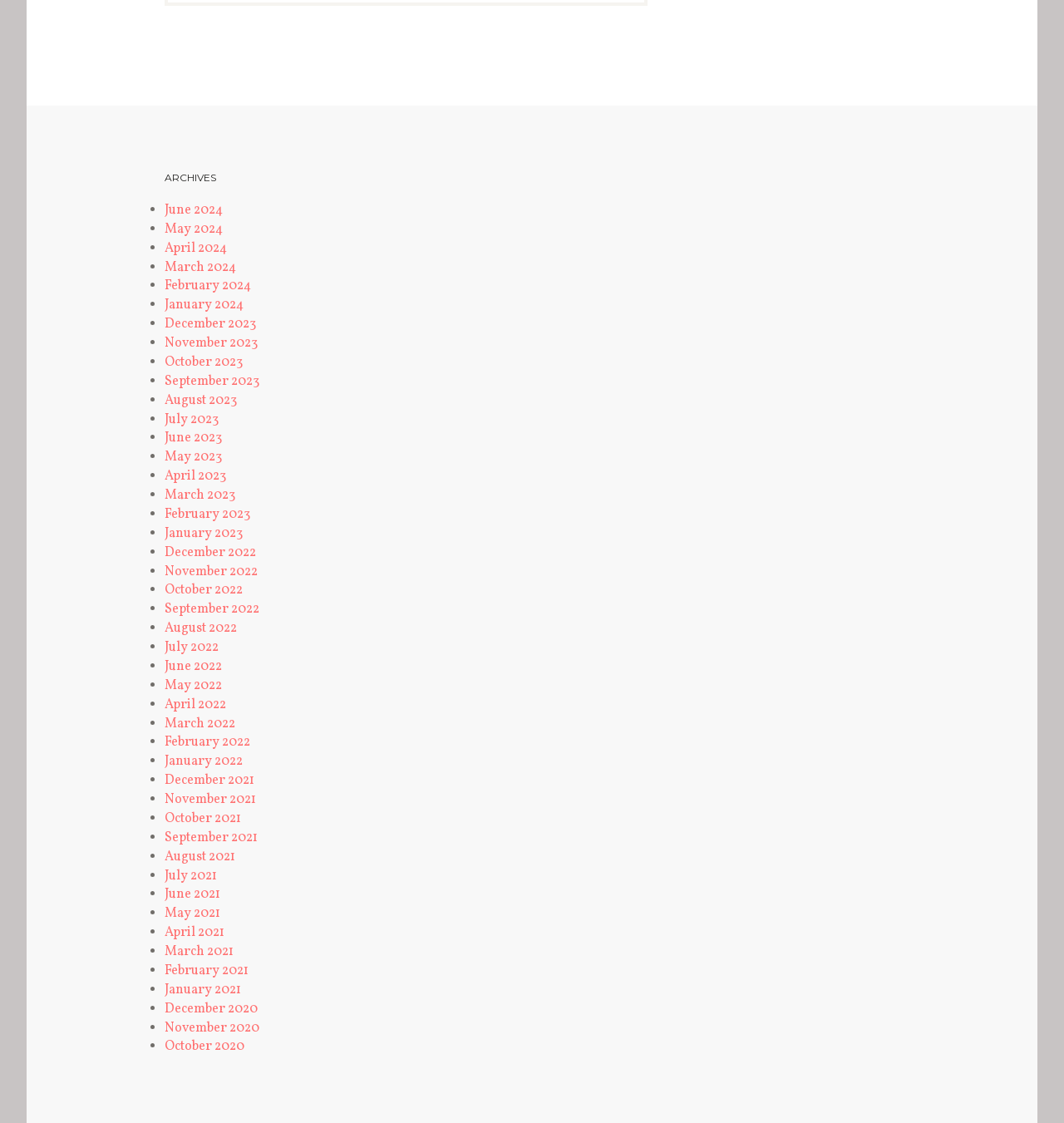Please answer the following question using a single word or phrase: 
How many months are listed on the archives page?

24